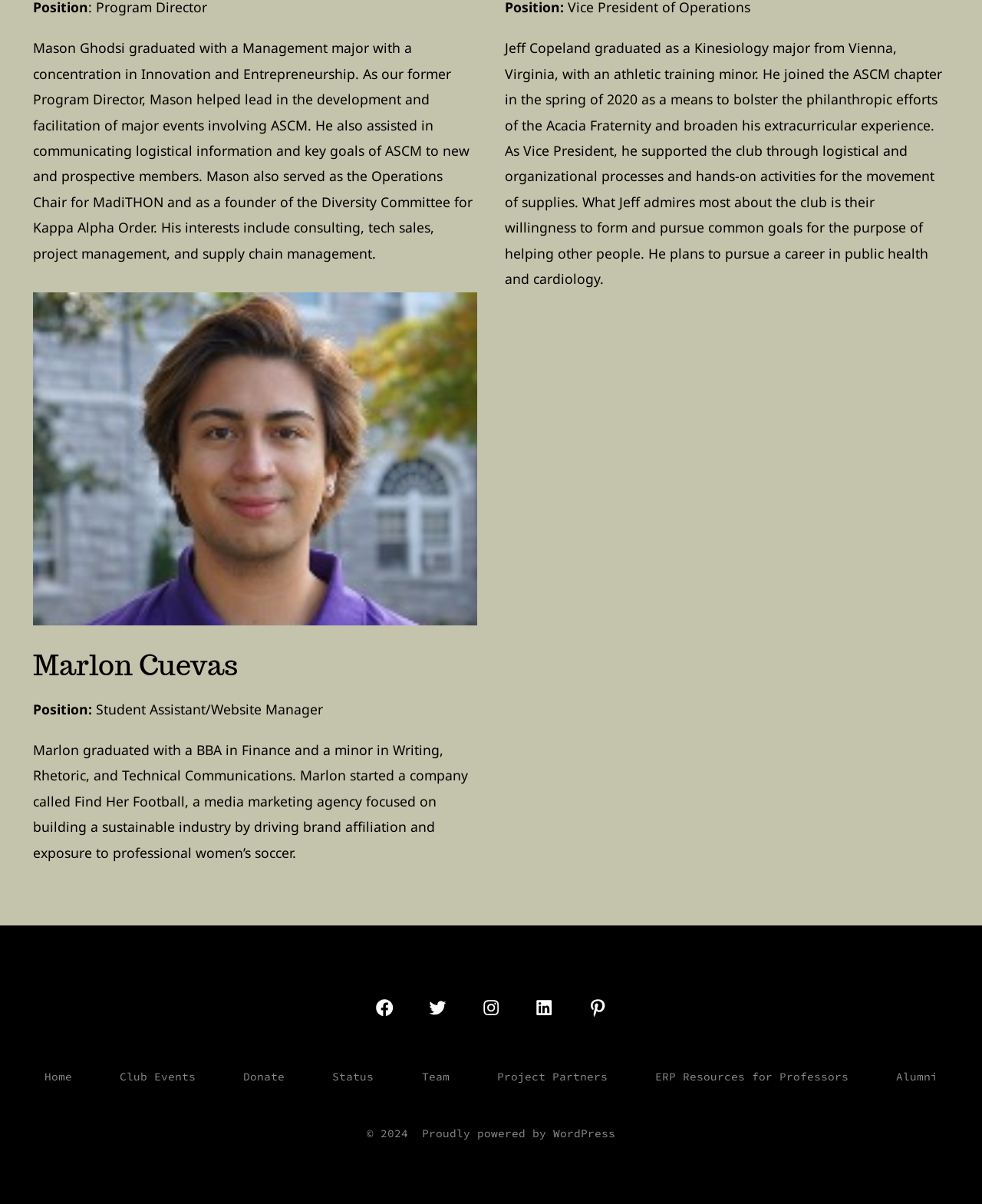Please specify the bounding box coordinates of the clickable region necessary for completing the following instruction: "Open Facebook in a new tab". The coordinates must consist of four float numbers between 0 and 1, i.e., [left, top, right, bottom].

[0.369, 0.818, 0.414, 0.855]